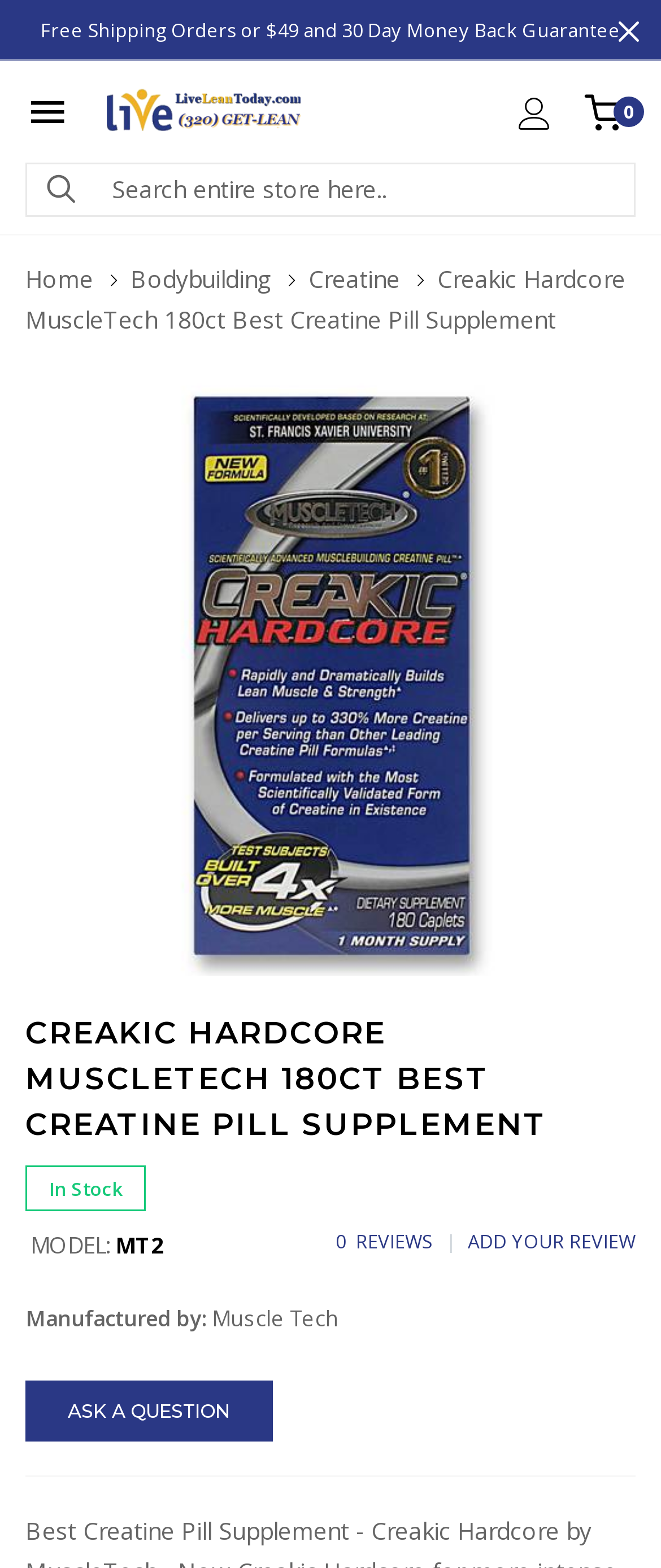Describe all the key features and sections of the webpage thoroughly.

This webpage is an e-commerce product page for Creakic Hardcore MuscleTech 180ct Best Creatine Pill Supplement. At the top, there is a logo on the left and a few icons on the right, including a shopping cart and a search icon. Below the logo, there is a search bar with a placeholder text "Search entire store here..". 

On the top navigation menu, there are links to "Home", "Bodybuilding", and "Creatine" categories. Below the navigation menu, the product title "Creakic Hardcore MuscleTech 180ct Best Creatine Pill Supplement" is displayed prominently. 

To the right of the product title, there is a large product image. Below the product image, there is a heading with the same product title in a larger font. 

The product details section is below the heading, which includes information such as "In Stock", "MODEL: MT2", and "Manufactured by: Muscle Tech". There are also links to customer reviews and an option to add a review. Additionally, there is a link to "ASK A QUESTION" about the product. 

At the very top of the page, there is a notice about "Free Shipping on Orders $49 and 30 Day Money Back Guarantee".